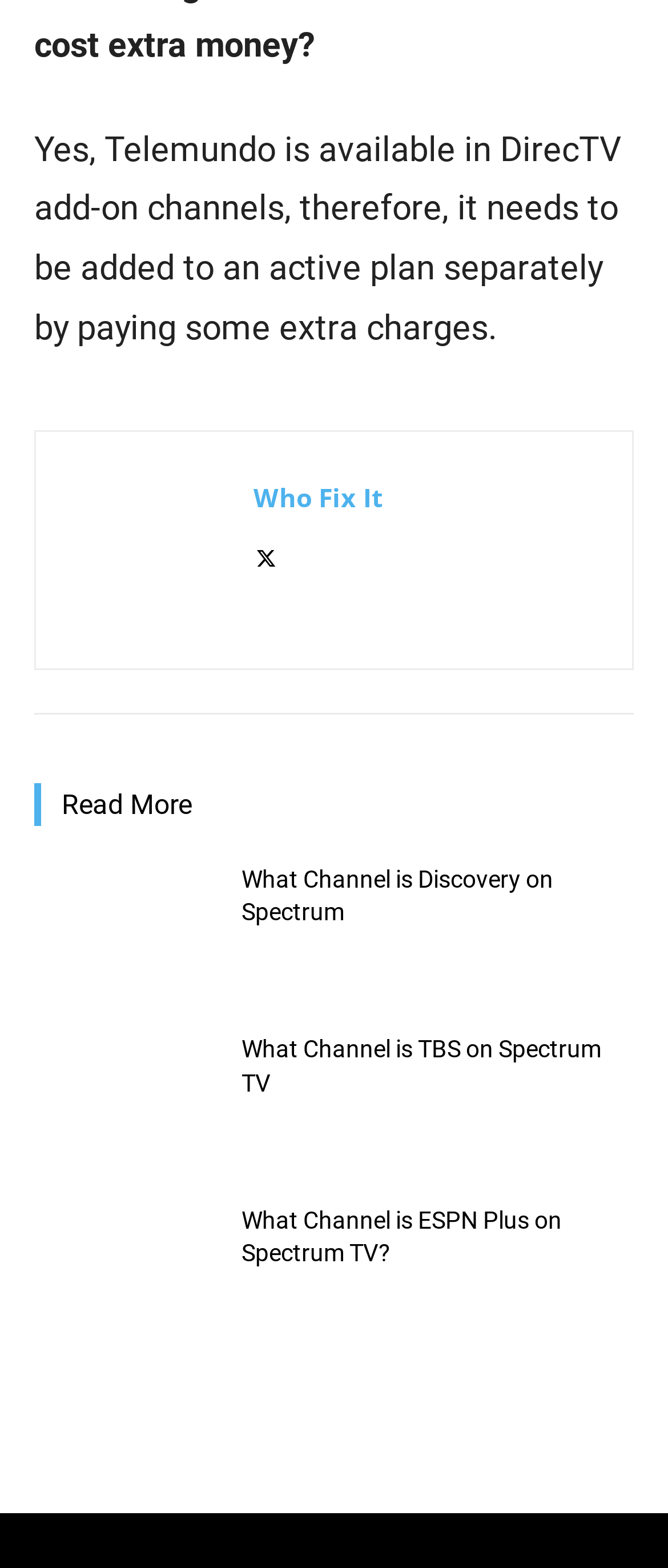Please indicate the bounding box coordinates of the element's region to be clicked to achieve the instruction: "Go to 'What Channel is Discovery on Spectrum'". Provide the coordinates as four float numbers between 0 and 1, i.e., [left, top, right, bottom].

[0.362, 0.552, 0.828, 0.591]